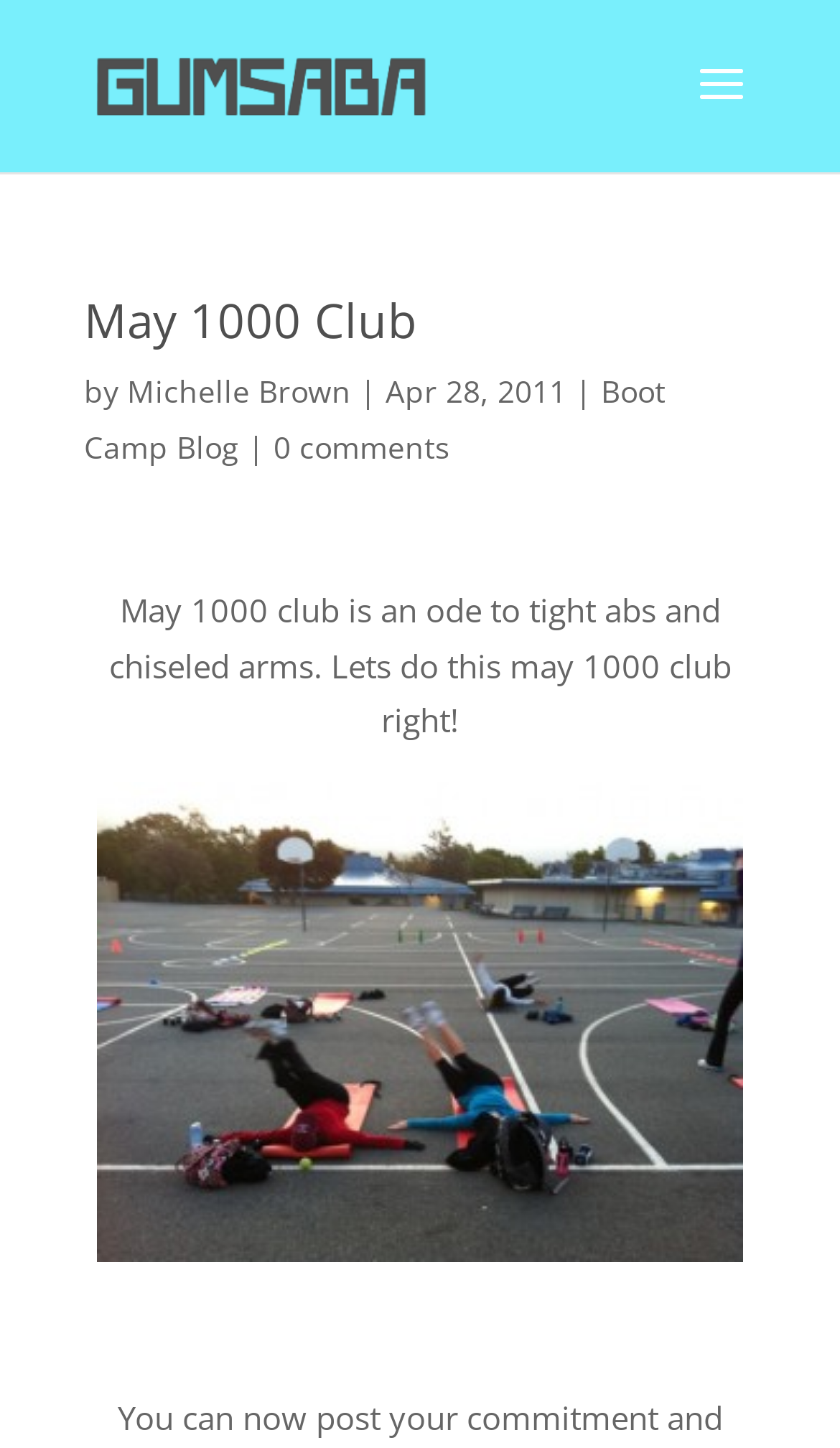Please determine and provide the text content of the webpage's heading.

May 1000 Club